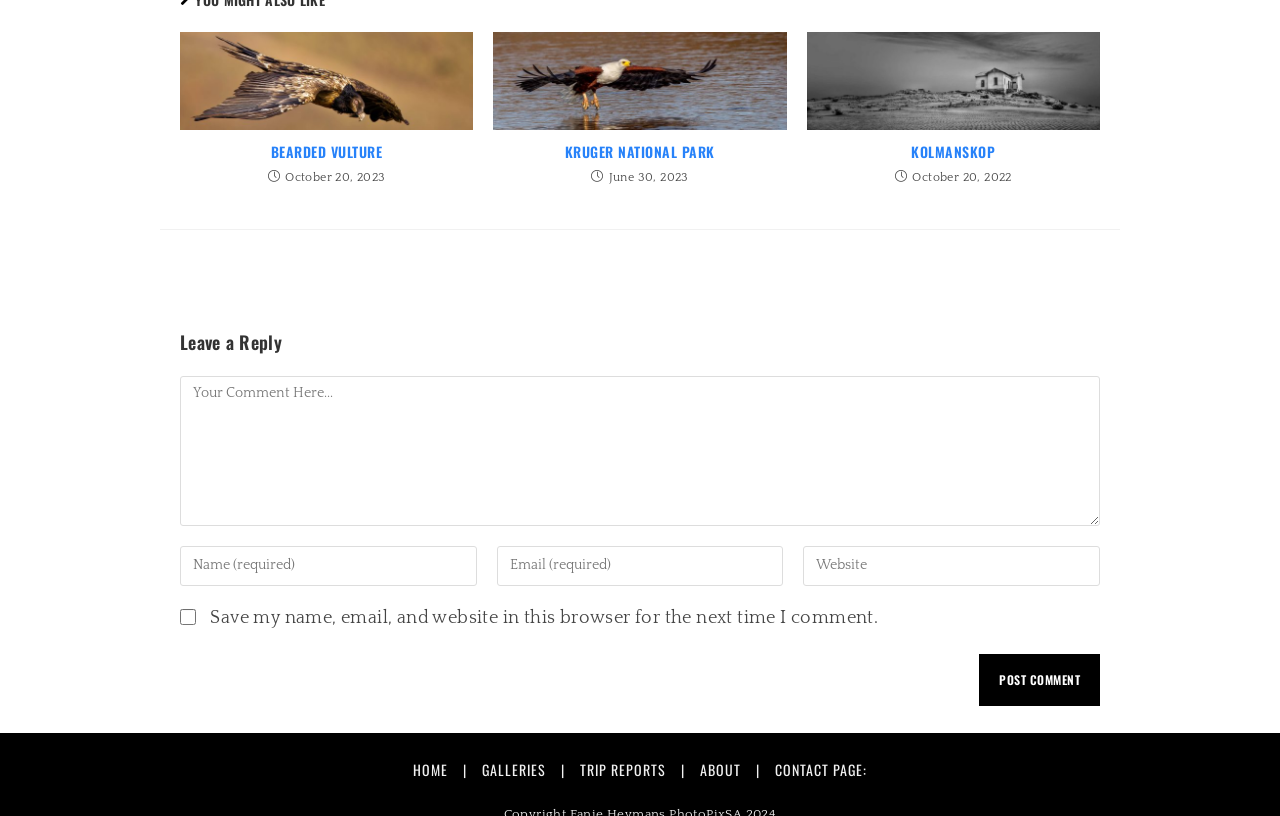What is the purpose of the checkbox? Observe the screenshot and provide a one-word or short phrase answer.

Save comment information